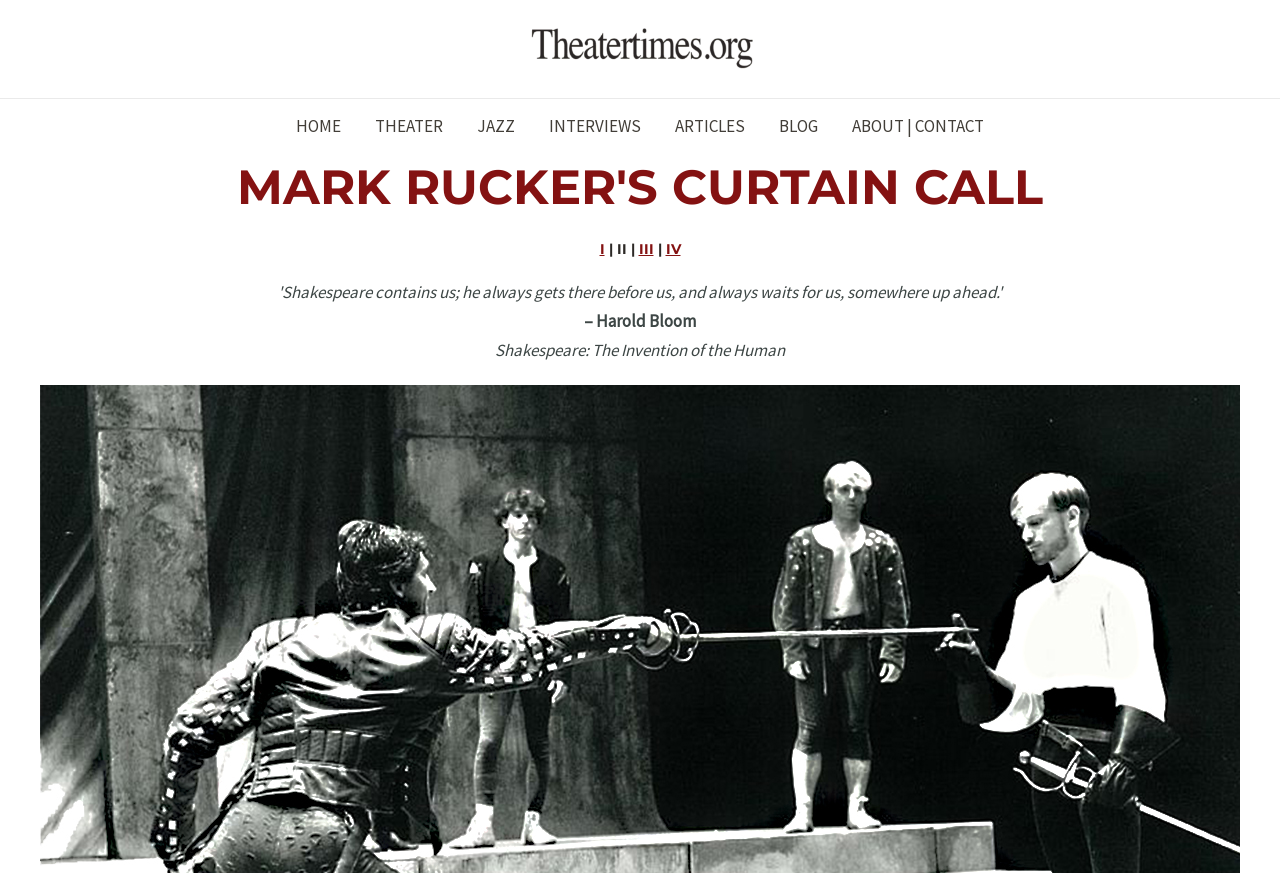Extract the primary headline from the webpage and present its text.

MARK RUCKER'S CURTAIN CALL